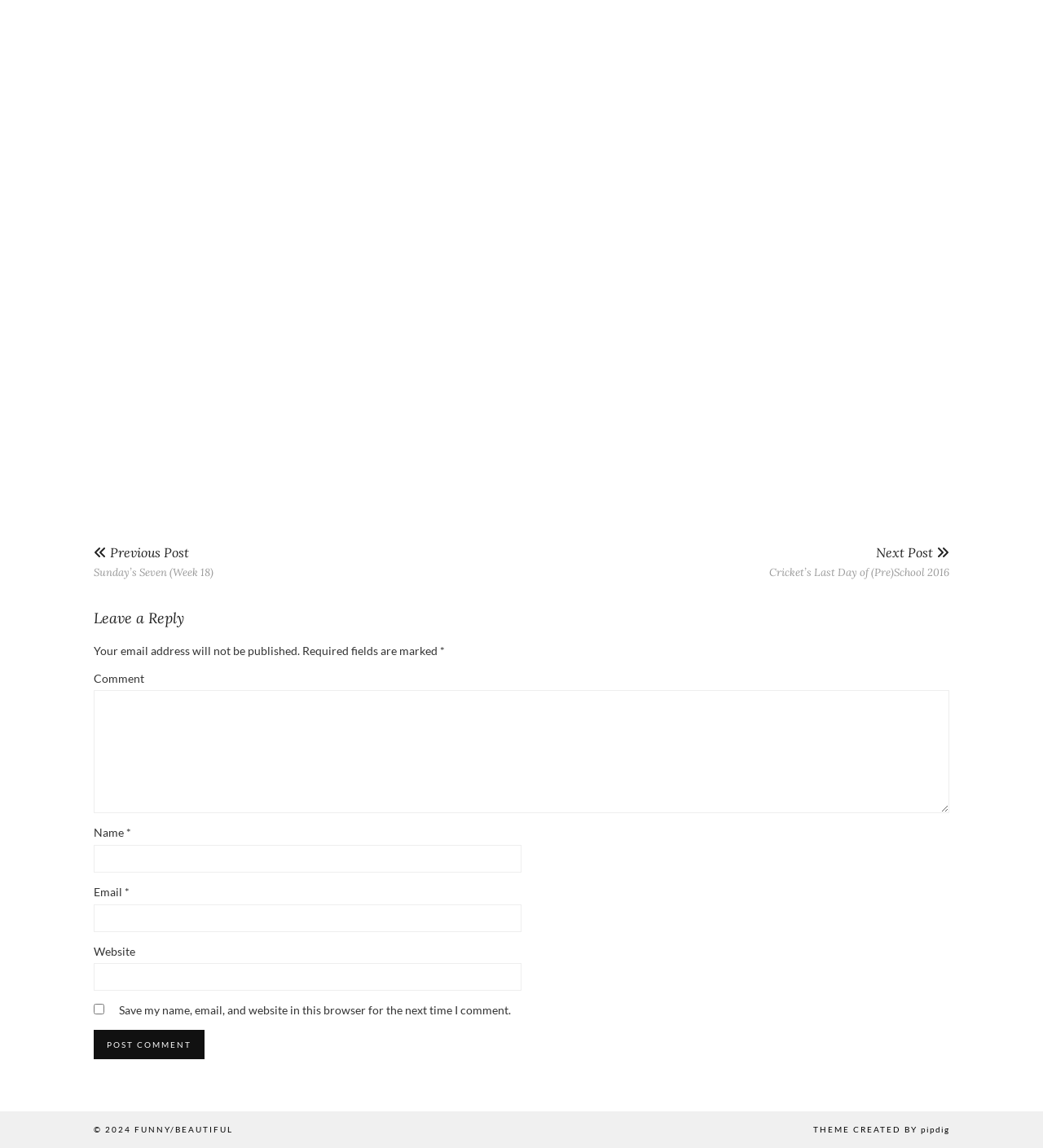Please analyze the image and give a detailed answer to the question:
What is the purpose of the text box at the top?

The text box at the top is labeled as 'Comment' and is required, indicating that it is for users to leave a comment or reply to a post.